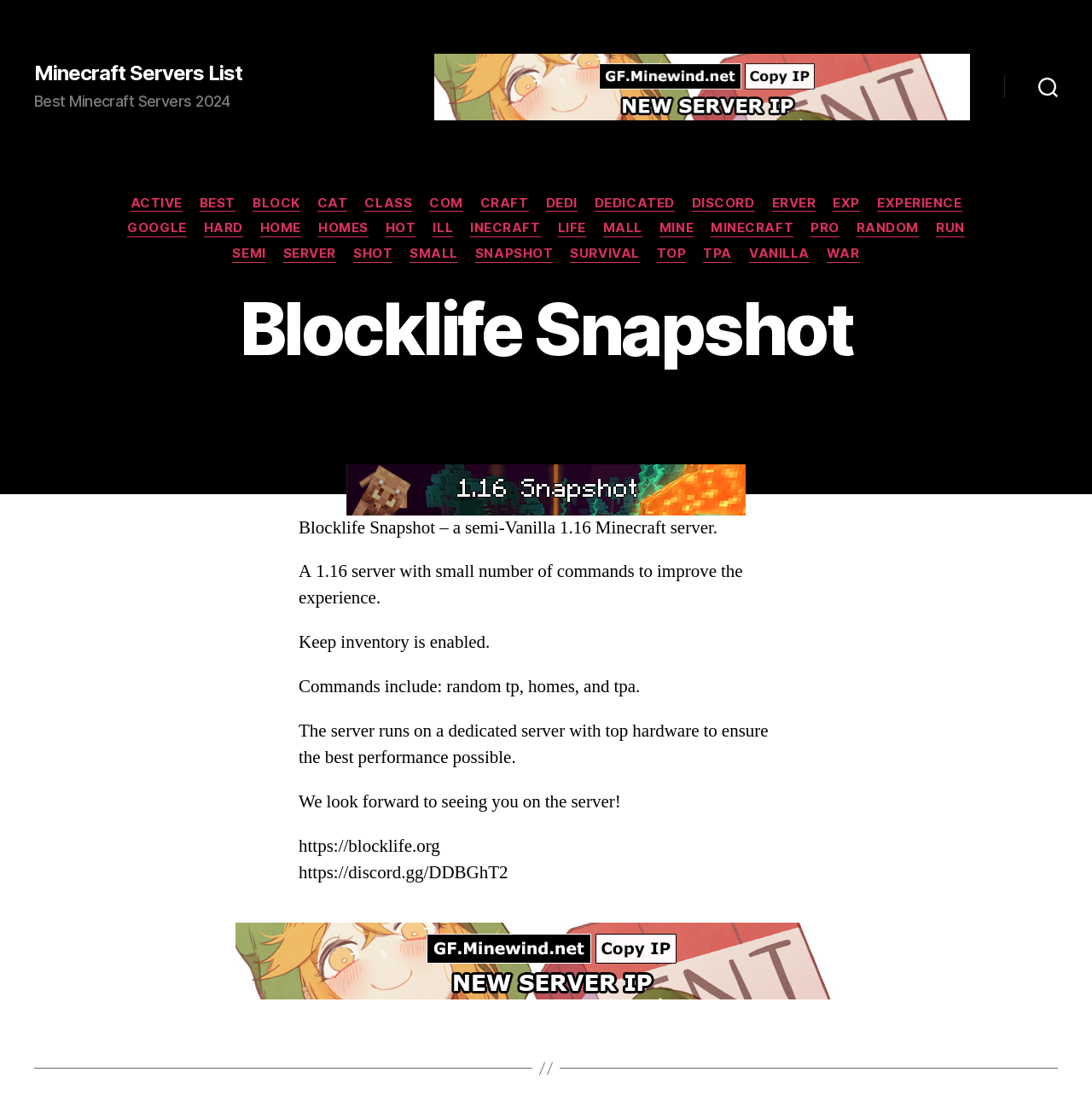What is the hardware configuration of the server?
Please provide a detailed answer to the question.

The hardware configuration of the server can be found in the static text element on the webpage, which mentions 'The server runs on a dedicated server with top hardware to ensure the best performance possible'. This information is provided to assure users of the server's performance.